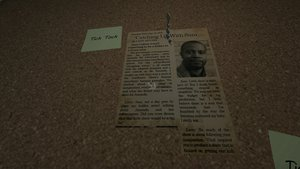Give an elaborate caption for the image.

The image depicts a document pinned to a corkboard, resembling a newspaper article or report. The article features a photograph of an individual, likely the subject of the piece, alongside text detailing information about them. The presence of yellow sticky notes around it indicates a workspace or investigation setting, often associated with gathering clues or conducting research. This particular scene evokes themes of mystery and discovery, suggesting connections to storytelling elements commonly found in adventure or horror-themed games, reminiscent of titles like "Amanda the Adventurer." The overall aesthetic of the image contributes to an immersive atmosphere, inviting viewers to ponder the narrative behind the content displayed.